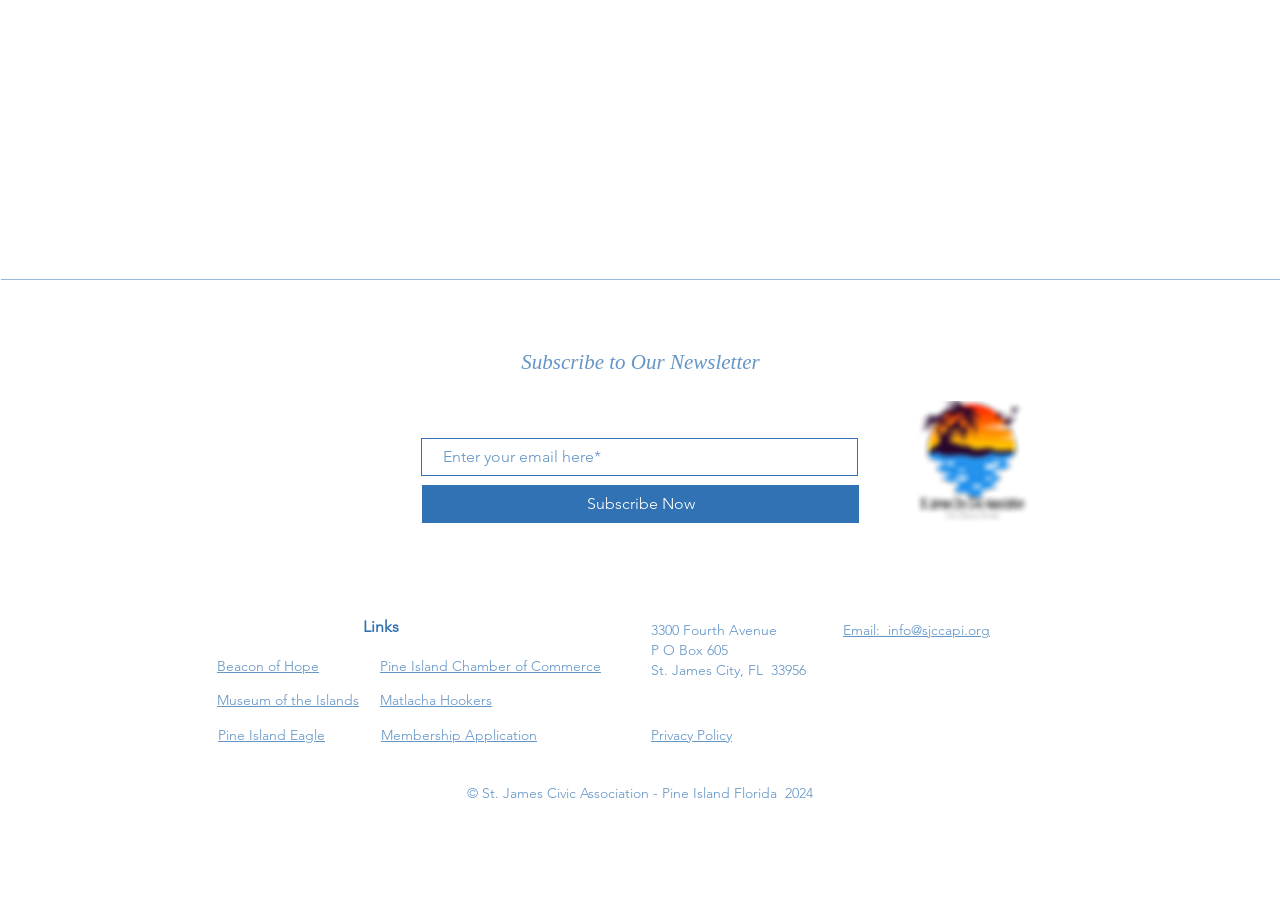What is the copyright year of the website?
Refer to the image and provide a one-word or short phrase answer.

2024